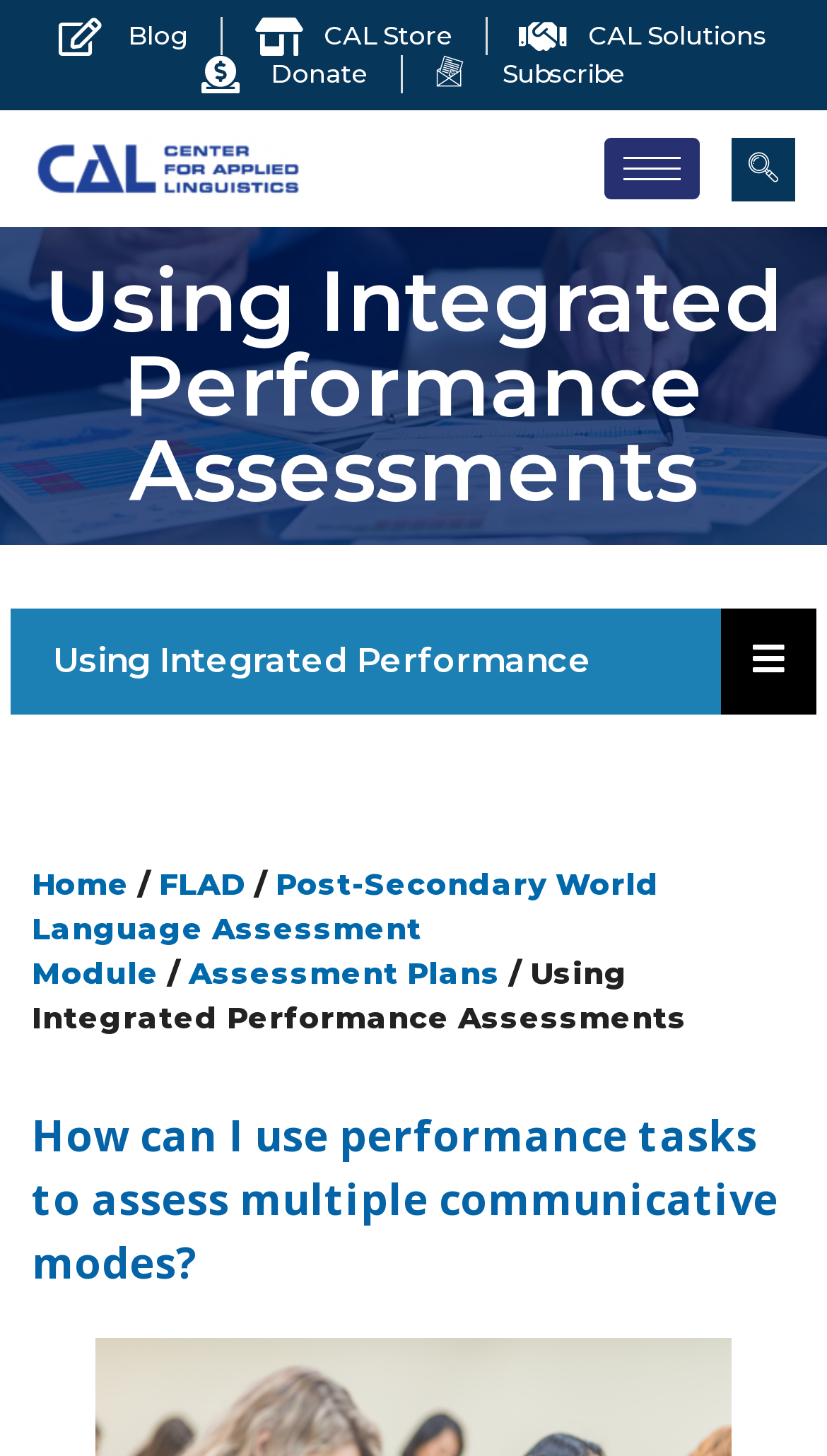Determine the bounding box coordinates of the region I should click to achieve the following instruction: "Click the 'Home' link". Ensure the bounding box coordinates are four float numbers between 0 and 1, i.e., [left, top, right, bottom].

[0.038, 0.595, 0.156, 0.621]